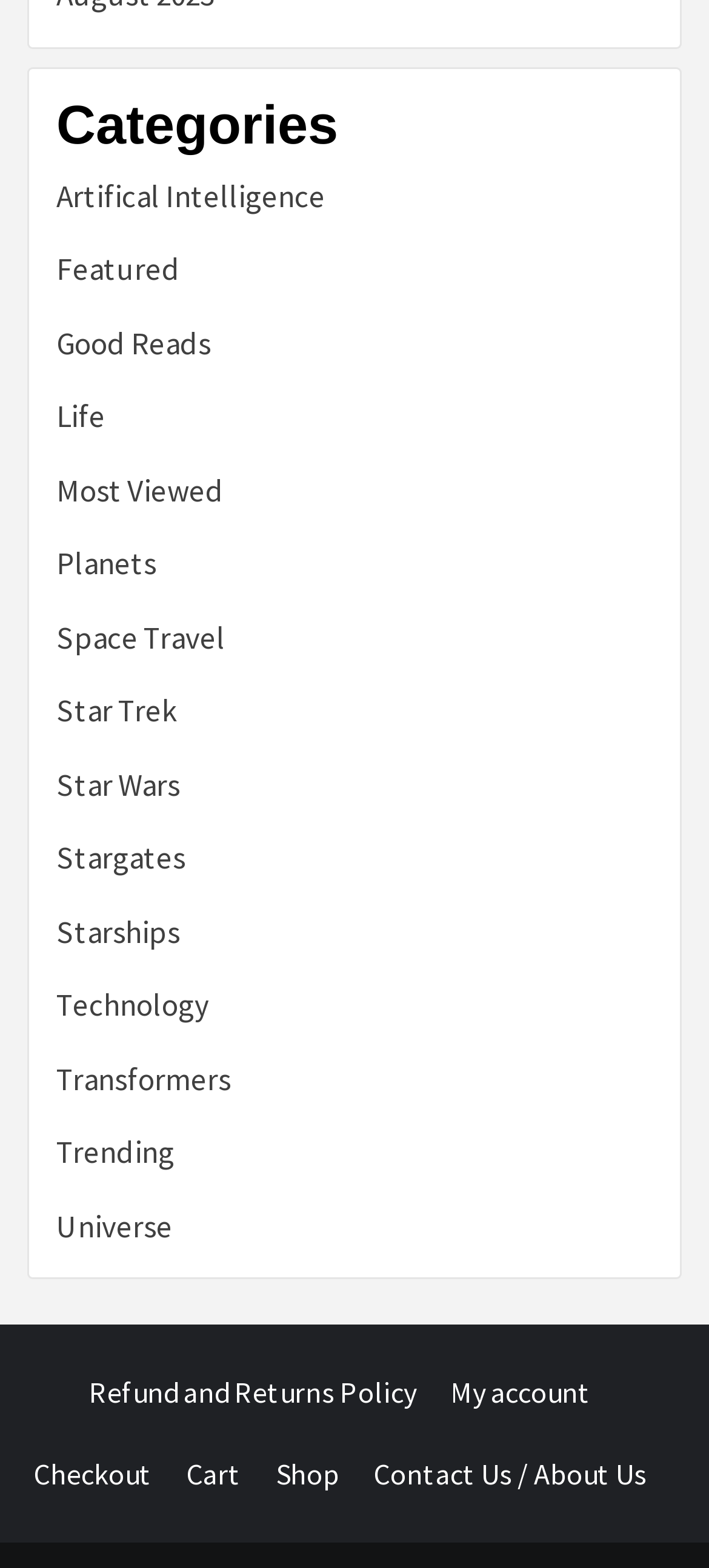Answer the question with a single word or phrase: 
What is the category above 'Artificial Intelligence'?

Categories